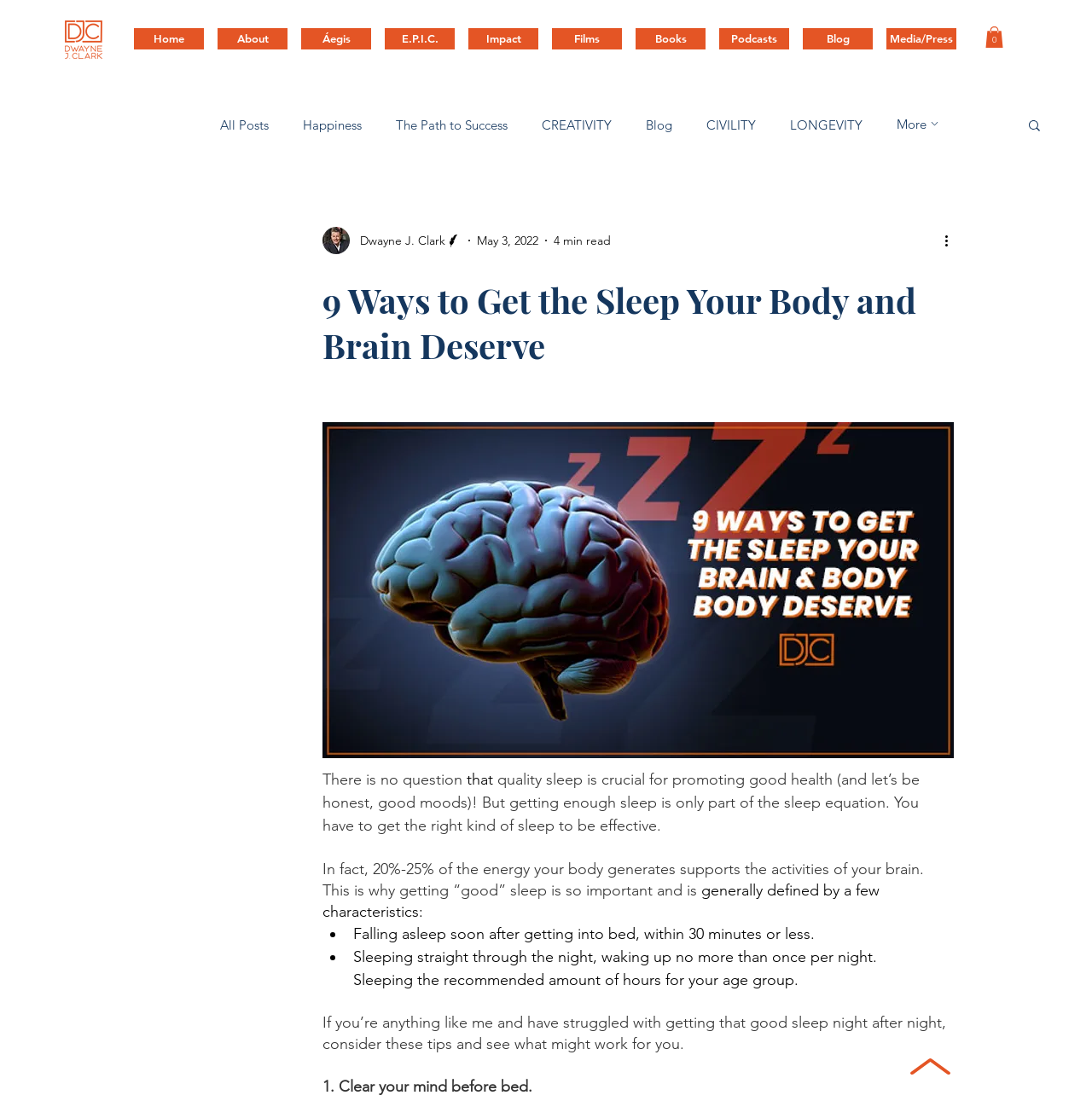Highlight the bounding box coordinates of the element that should be clicked to carry out the following instruction: "Search for something". The coordinates must be given as four float numbers ranging from 0 to 1, i.e., [left, top, right, bottom].

[0.94, 0.107, 0.955, 0.123]